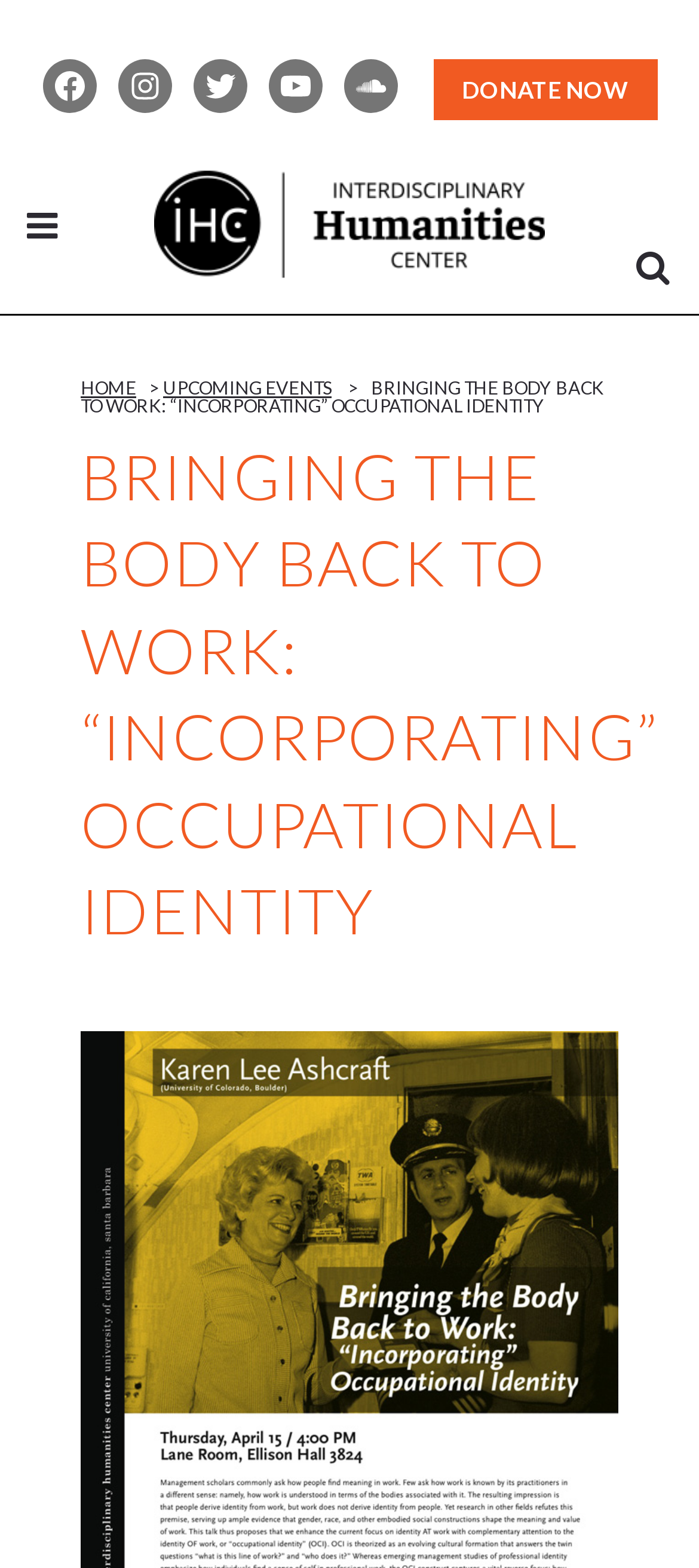Identify the bounding box coordinates for the element that needs to be clicked to fulfill this instruction: "Click on Facebook". Provide the coordinates in the format of four float numbers between 0 and 1: [left, top, right, bottom].

[0.06, 0.038, 0.137, 0.072]